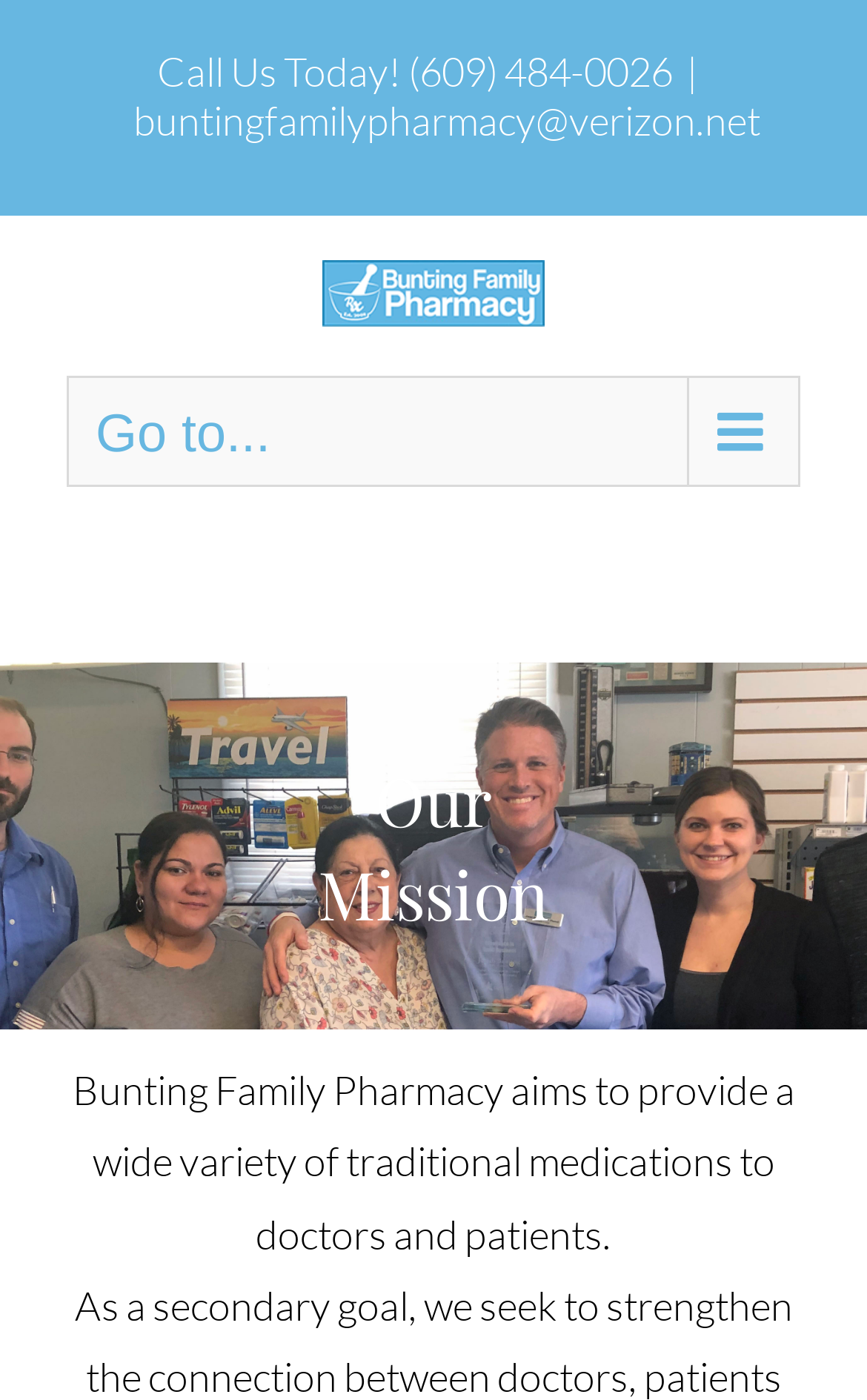Elaborate on the information and visuals displayed on the webpage.

The webpage is about Bunting Family Pharmacy, with a prominent call-to-action "Call Us Today!" at the top left, accompanied by a phone number "(609) 484-0026" and an email address "buntingfamilypharmacy@verizon.net" on the same line, separated by a vertical bar. 

To the left of the call-to-action, there is a logo of Bunting Family Pharmacy, which is an image. Below the logo, there is a main menu navigation bar labeled "Main Menu Mobile" with a button "Go to..." that expands to reveal more options.

The main content of the page is headed by a title "Our Mission" at the top center, followed by a paragraph of text that describes the pharmacy's goal to provide a wide variety of traditional medications to doctors and patients.